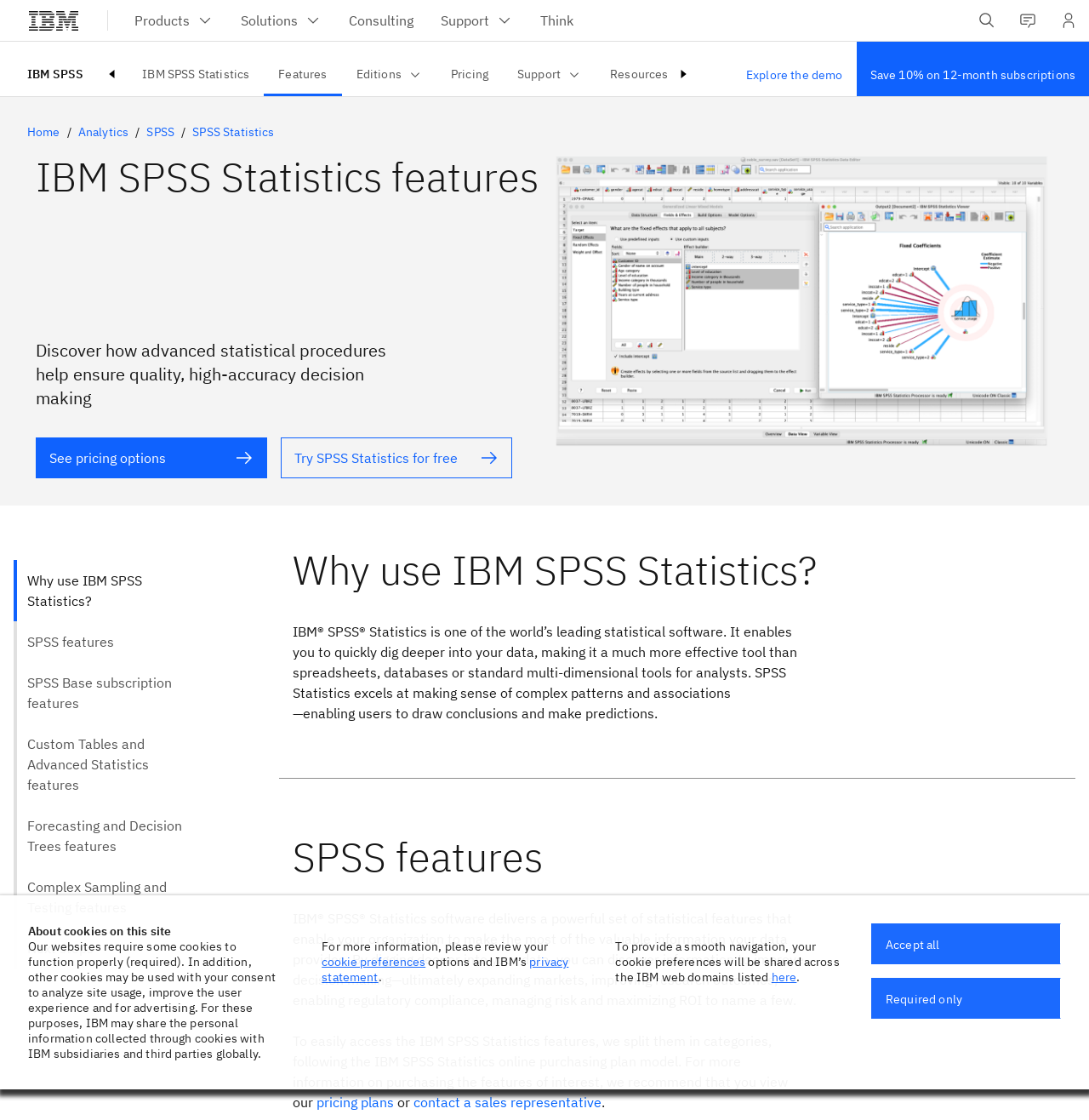Analyze the image and deliver a detailed answer to the question: What is the name of the link that describes the benefits of using IBM SPSS Statistics?

The webpage has a link with the text 'Why use IBM SPSS Statistics?' which leads to a section that describes the benefits of using IBM SPSS Statistics, such as enabling users to 'quickly dig deeper into their data' and 'make sense of complex patterns and associations'.